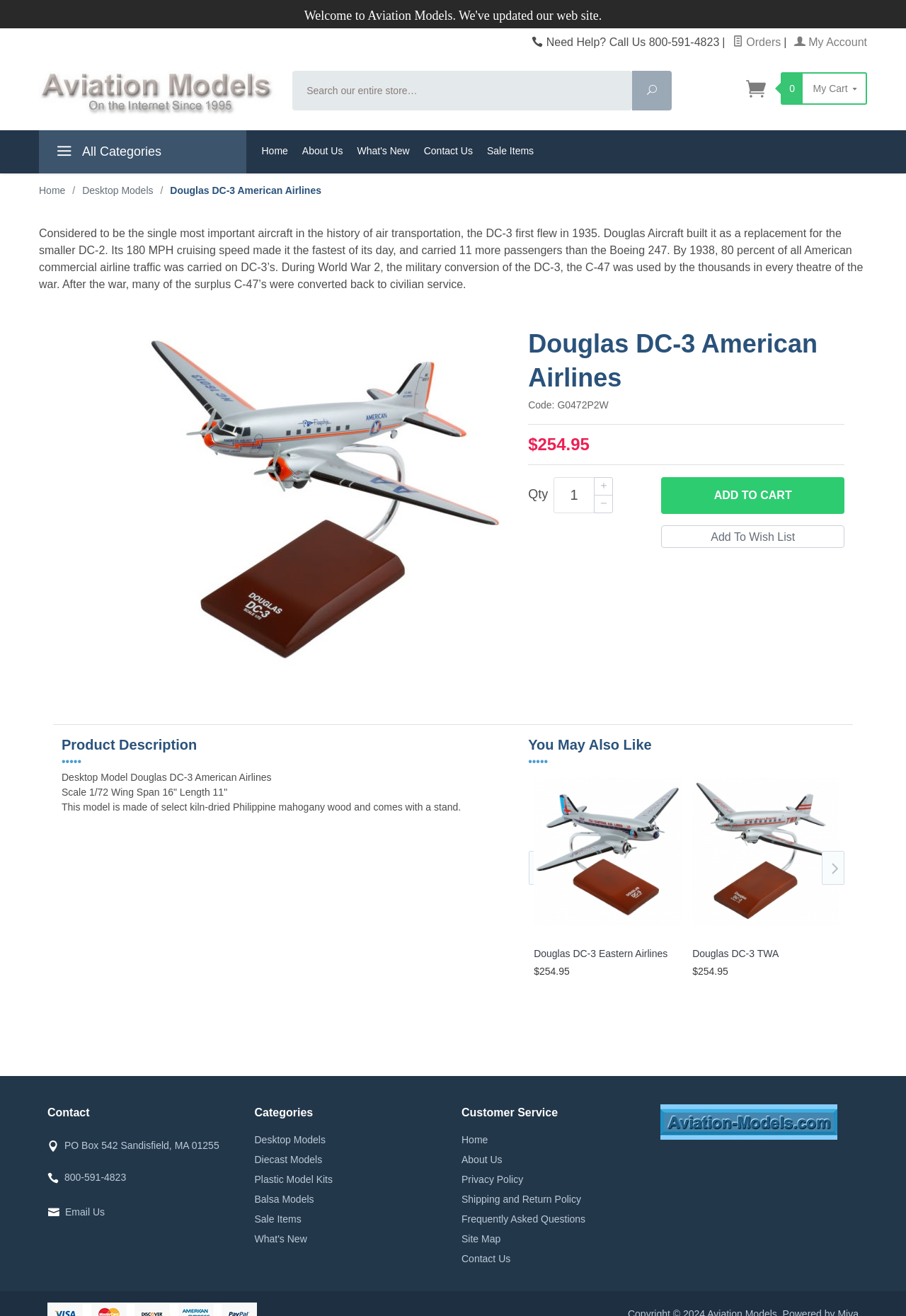What is the category of the product being displayed?
Refer to the screenshot and respond with a concise word or phrase.

Desktop Models